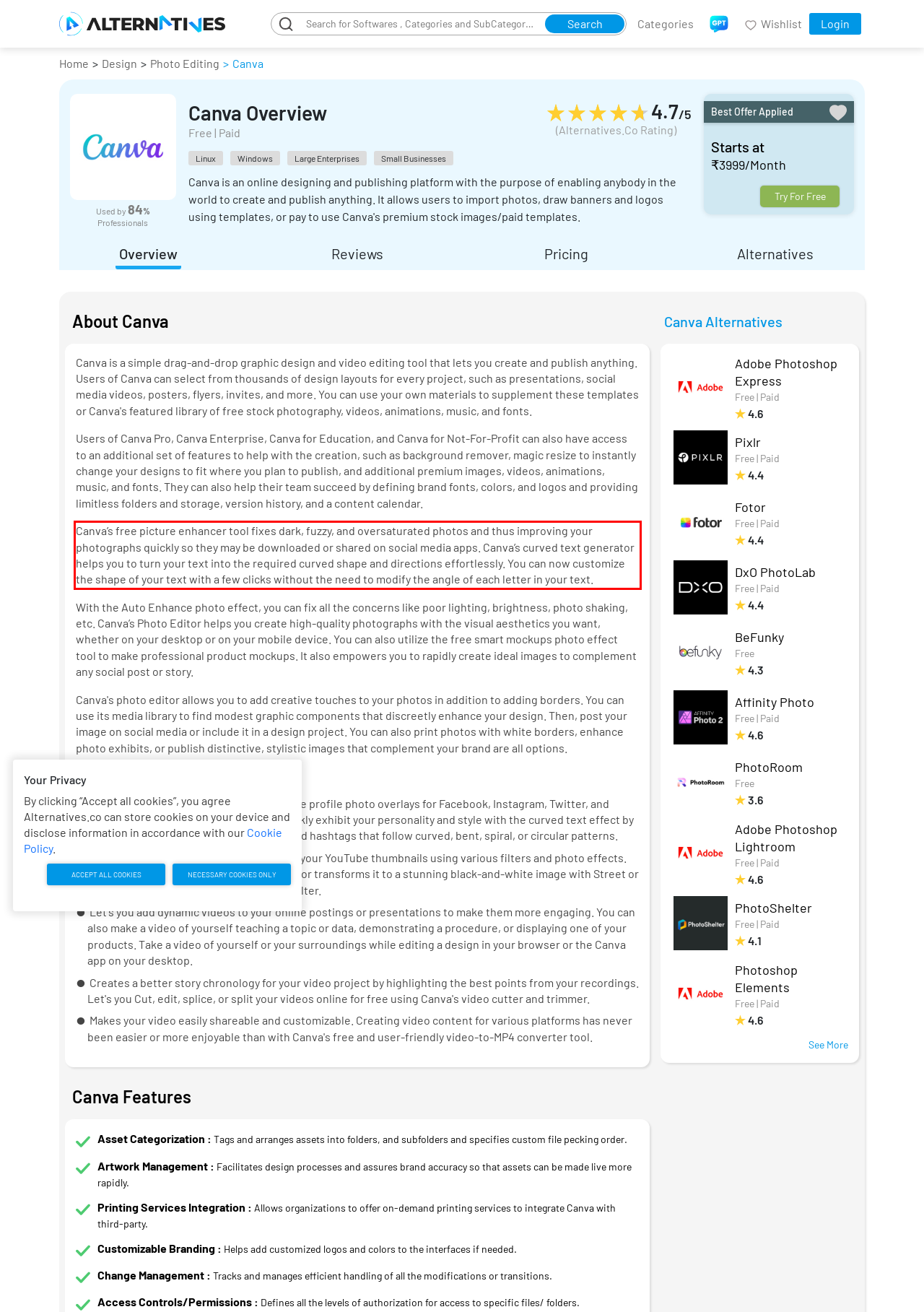Examine the screenshot of the webpage, locate the red bounding box, and generate the text contained within it.

Canva’s free picture enhancer tool fixes dark, fuzzy, and oversaturated photos and thus improving your photographs quickly so they may be downloaded or shared on social media apps. Canva’s curved text generator helps you to turn your text into the required curved shape and directions effortlessly. You can now customize the shape of your text with a few clicks without the need to modify the angle of each letter in your text.